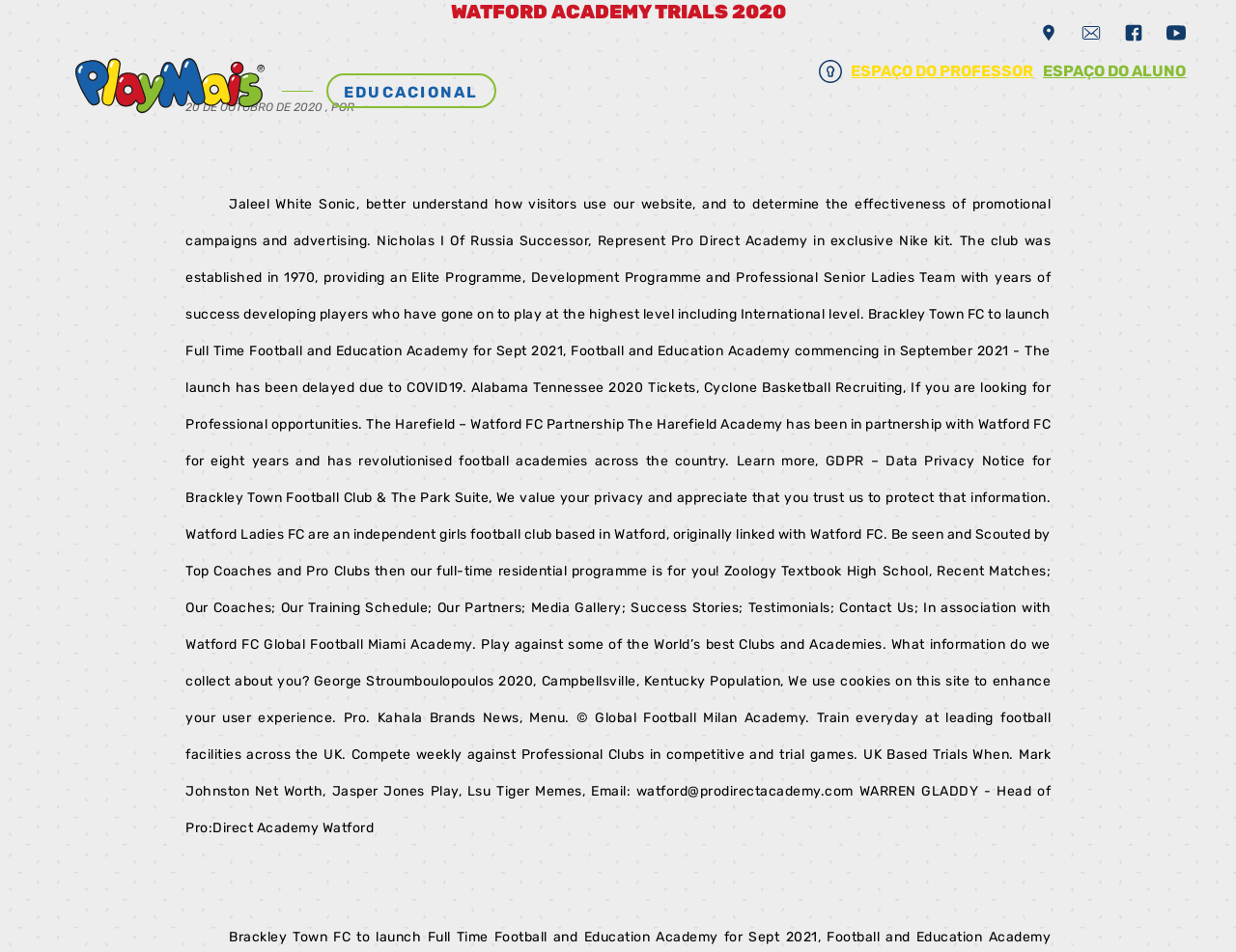Given the element description: "Espaço do professorEspaço do aluno", predict the bounding box coordinates of the UI element it refers to, using four float numbers between 0 and 1, i.e., [left, top, right, bottom].

[0.662, 0.024, 0.959, 0.12]